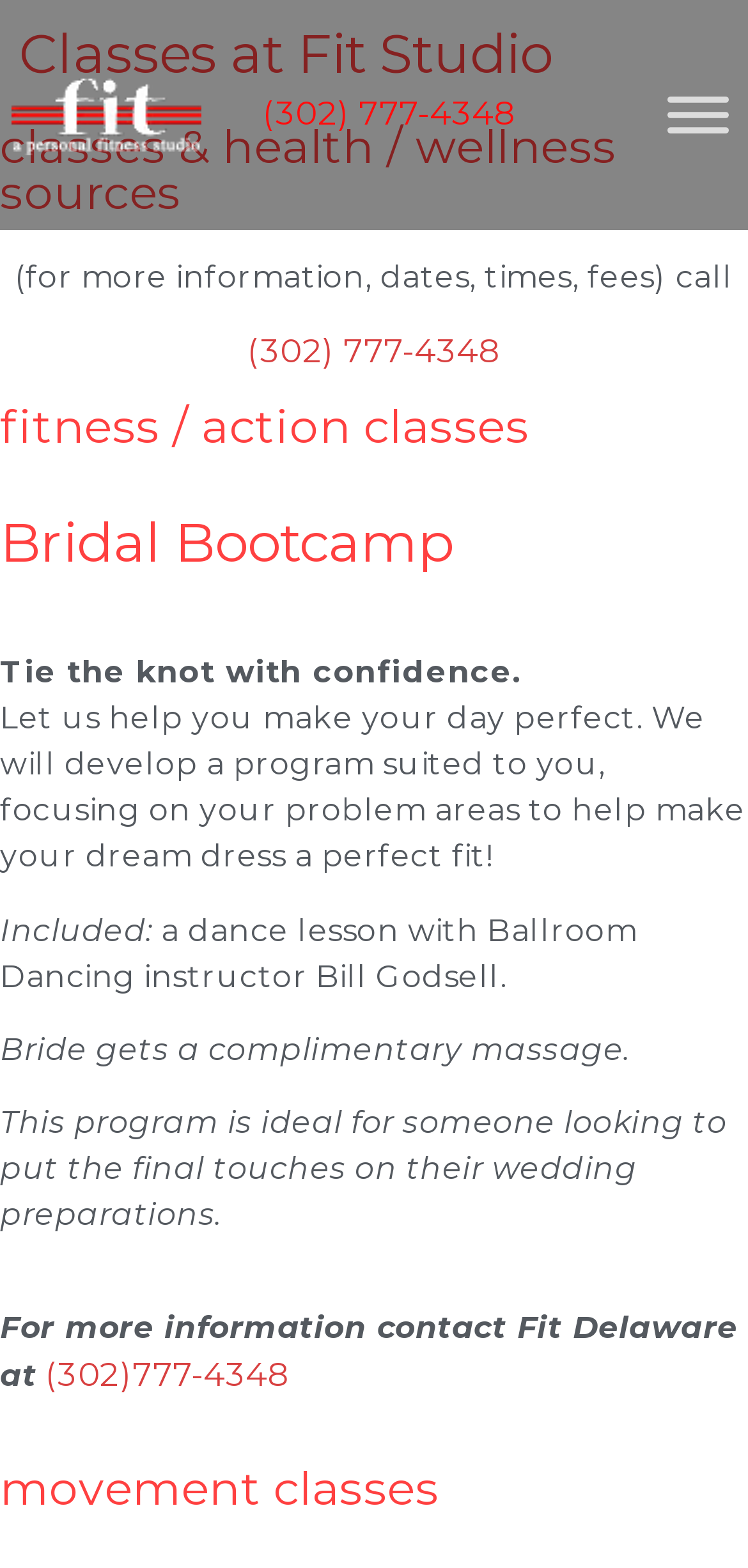Carefully examine the image and provide an in-depth answer to the question: What is the focus of the Bridal Bootcamp program?

According to the webpage, the Bridal Bootcamp program focuses on the problem areas of the bride to help make their dream dress a perfect fit, as mentioned in the description of the program.